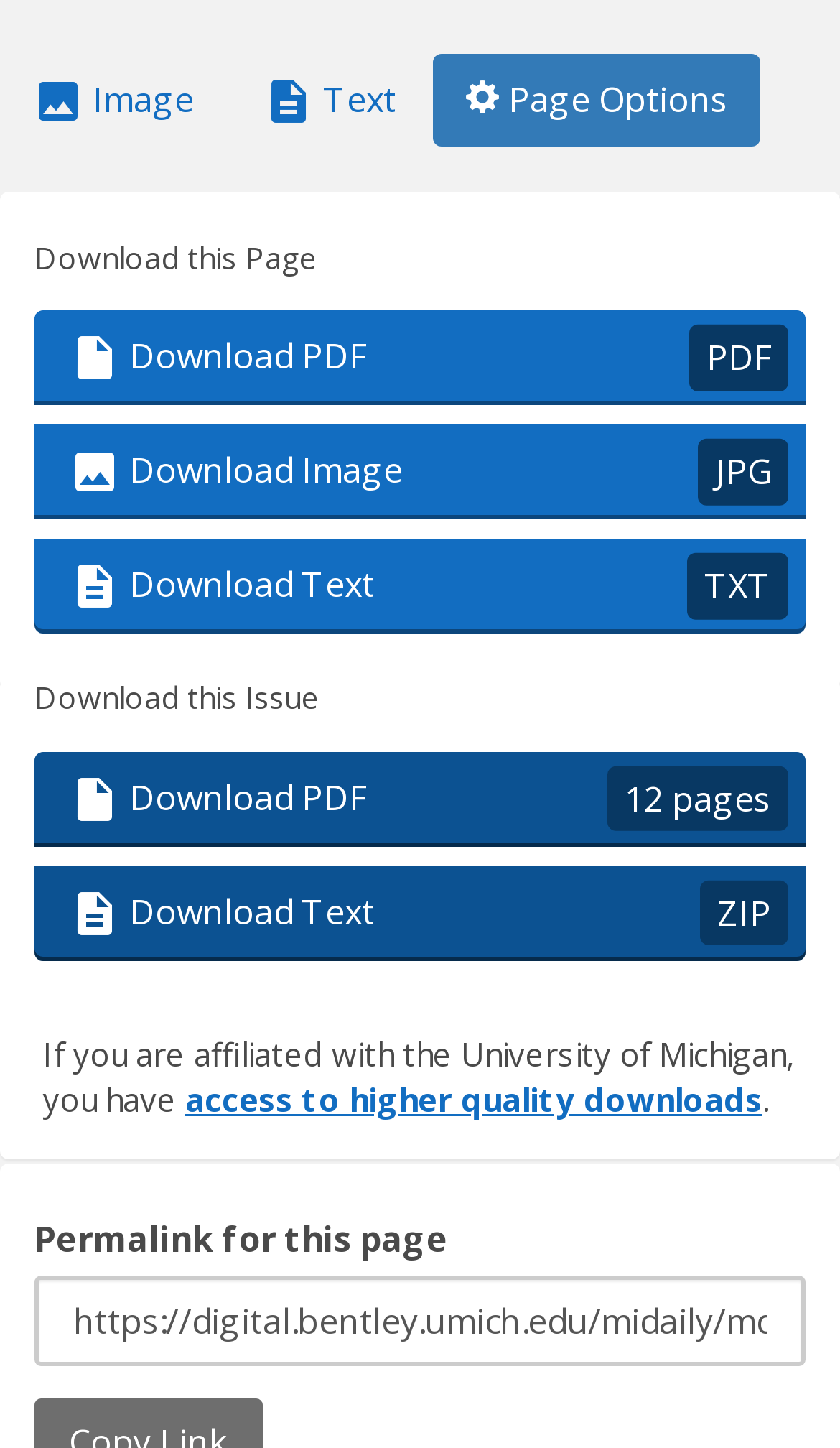Locate the coordinates of the bounding box for the clickable region that fulfills this instruction: "Select the Image tab".

[0.0, 0.037, 0.269, 0.102]